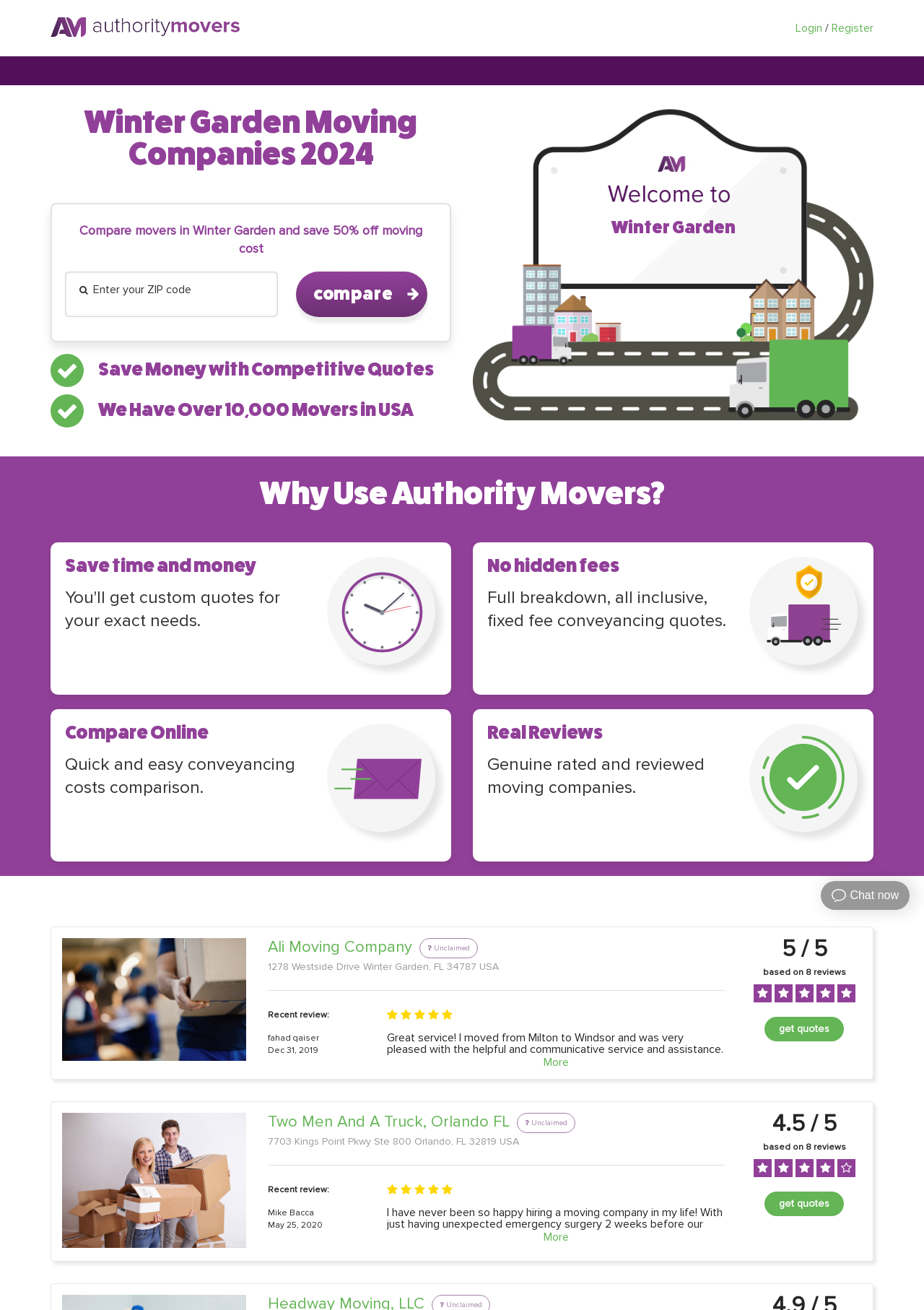Please locate the bounding box coordinates of the element that needs to be clicked to achieve the following instruction: "Compare movers". The coordinates should be four float numbers between 0 and 1, i.e., [left, top, right, bottom].

[0.32, 0.207, 0.463, 0.242]